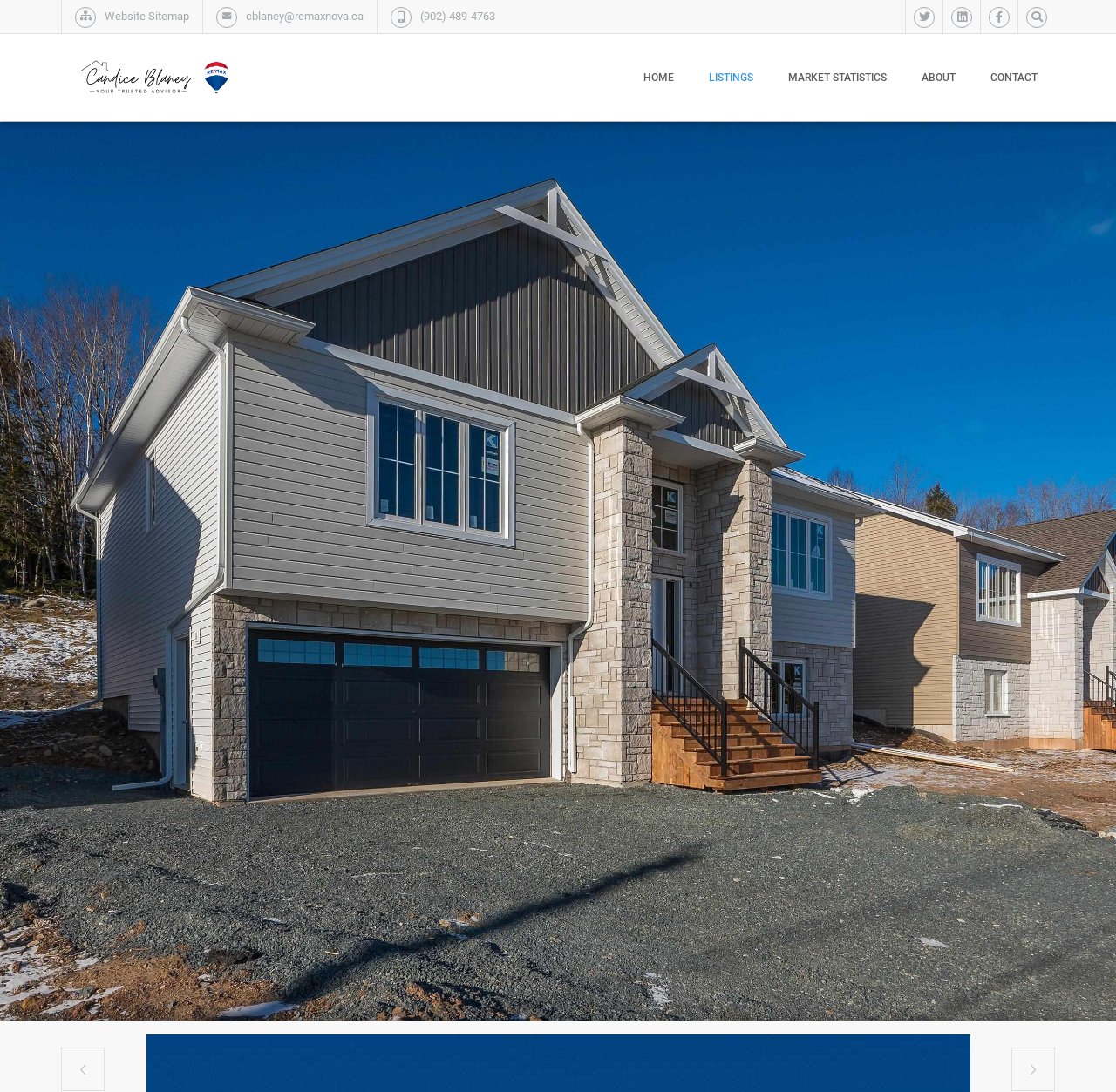Can you locate the main headline on this webpage and provide its text content?

DA03 75 DARNER DRIVE, BEAVER BANK, NS (MLS® 202400667).